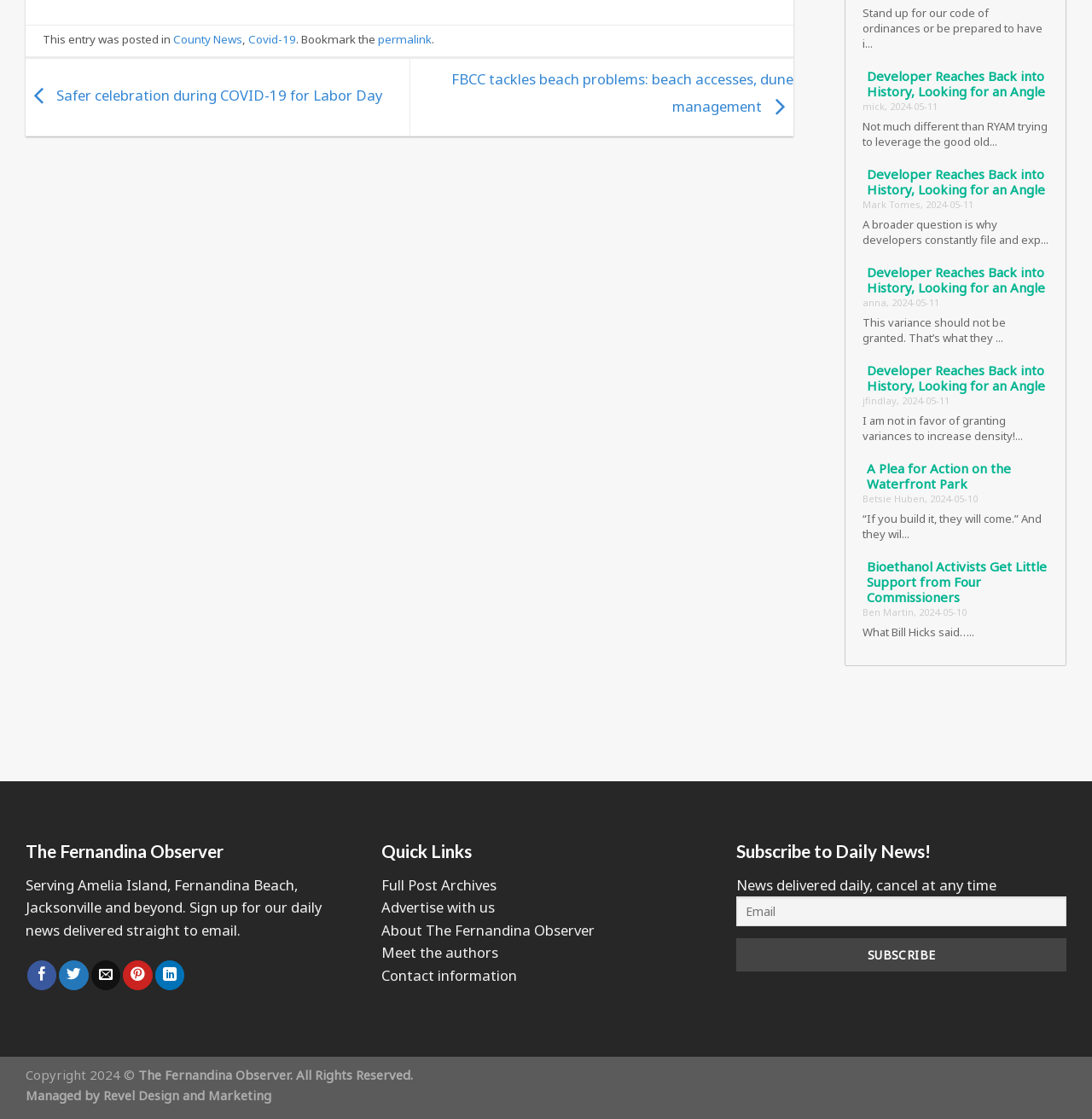What is the name of the website?
Look at the image and construct a detailed response to the question.

I determined the answer by looking at the heading element with the text 'The Fernandina Observer' which is located at the top of the webpage, indicating that it is the title of the website.